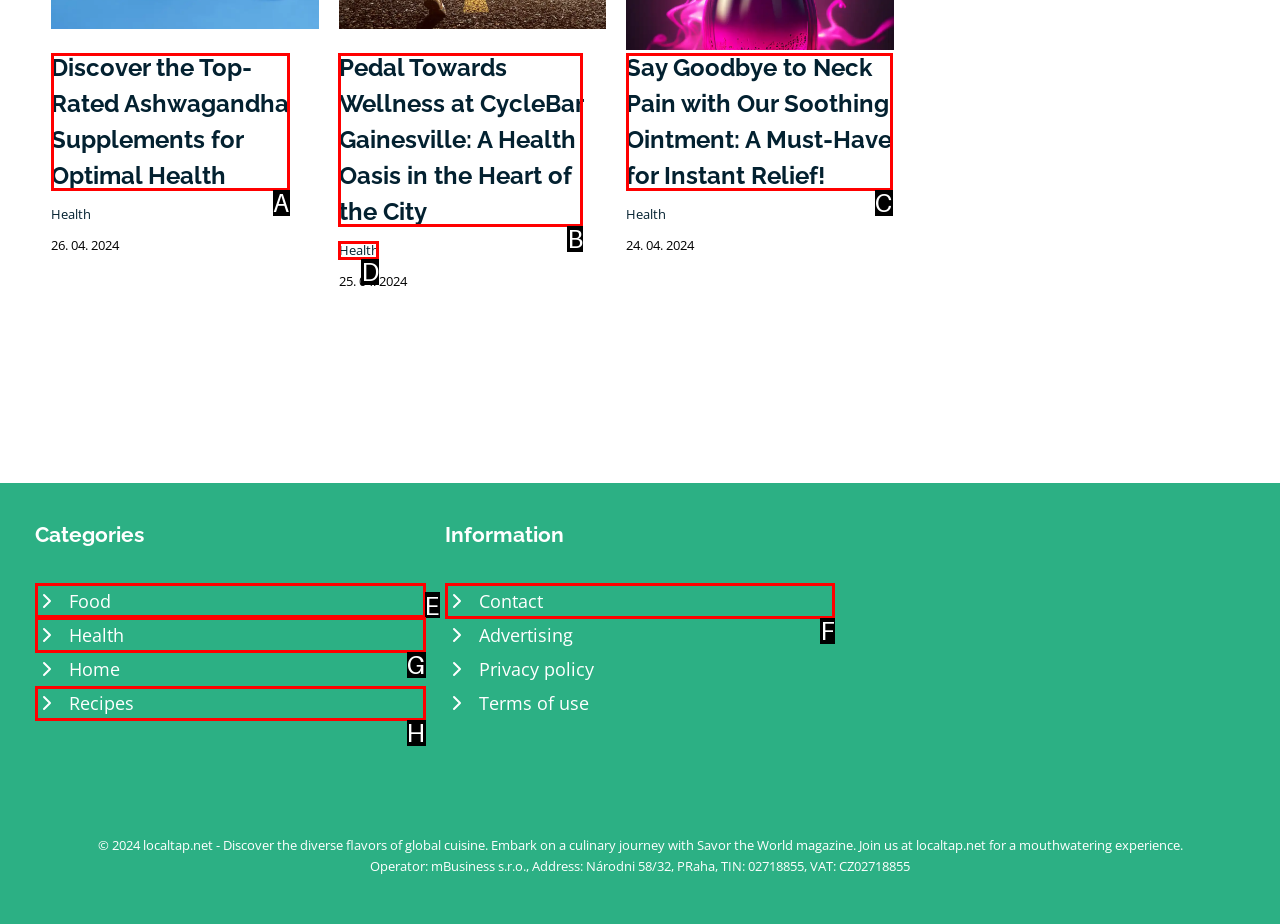Choose the HTML element you need to click to achieve the following task: Click on the 'Contact' link
Respond with the letter of the selected option from the given choices directly.

F